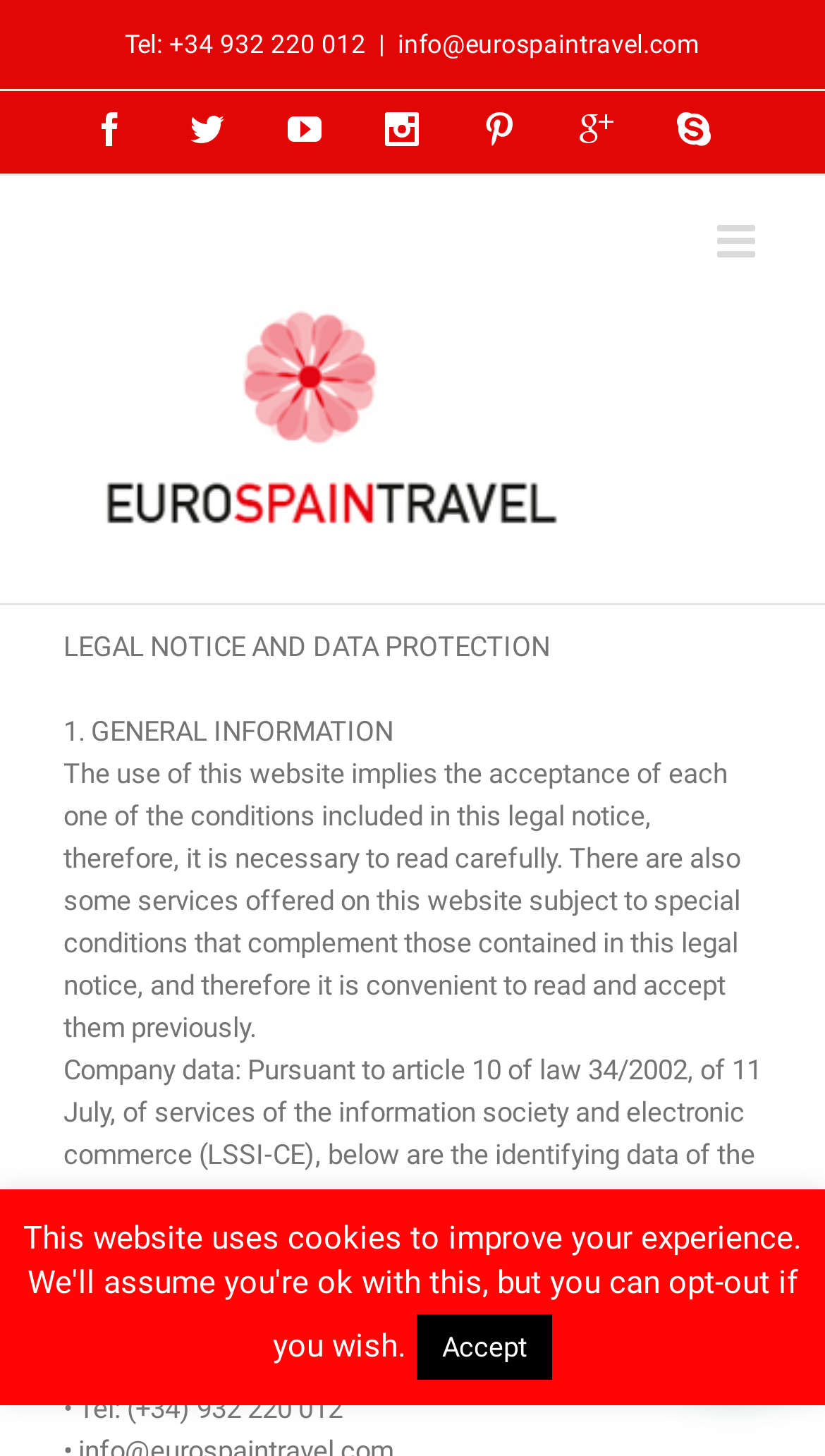What is the phone number of Euro Spain Travel?
Please give a detailed answer to the question using the information shown in the image.

The phone number of Euro Spain Travel can be found at the top of the webpage, next to the email address, and also in the company data section.